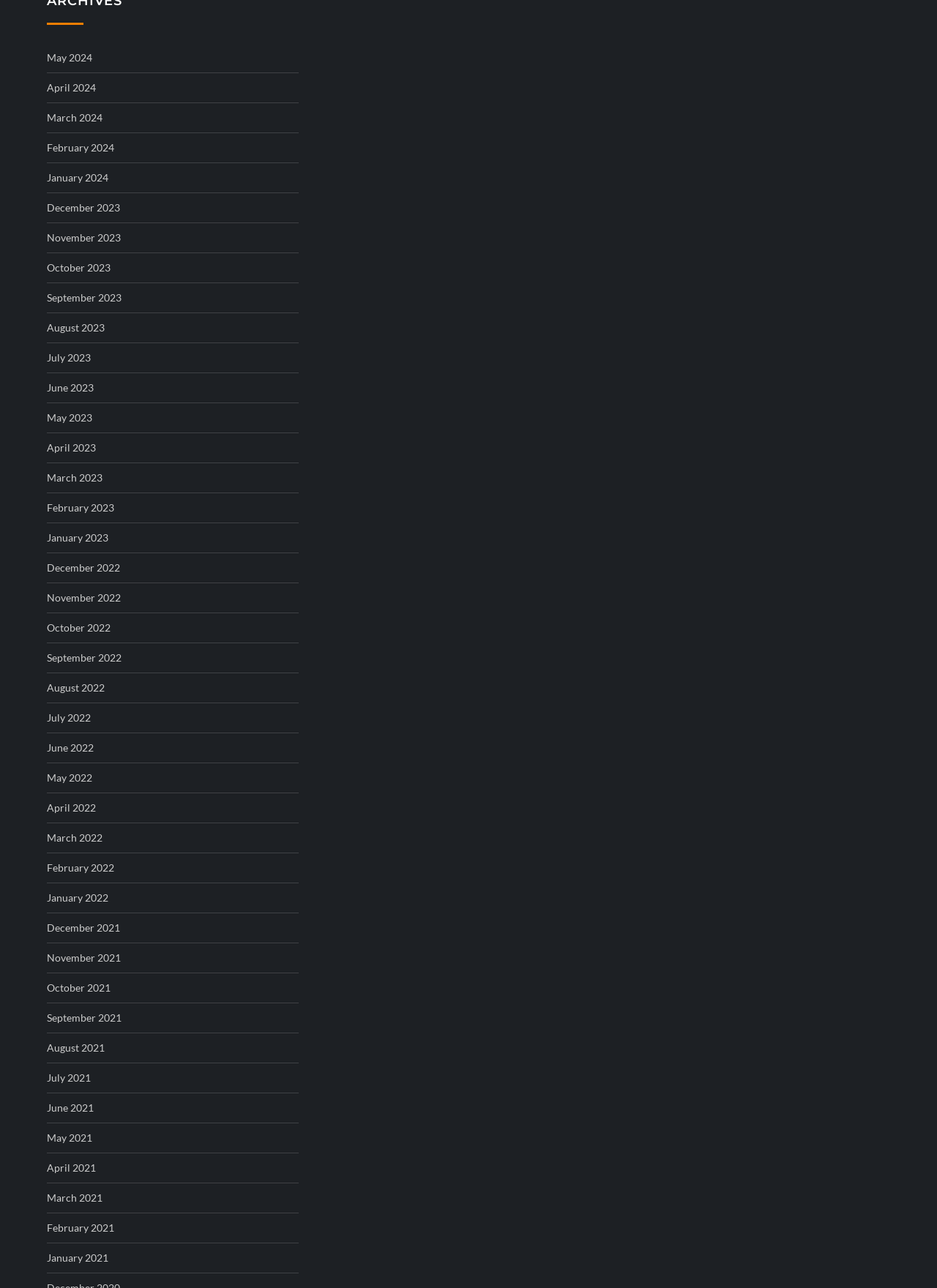Identify the bounding box coordinates for the element you need to click to achieve the following task: "View January 2022". The coordinates must be four float values ranging from 0 to 1, formatted as [left, top, right, bottom].

[0.05, 0.69, 0.116, 0.705]